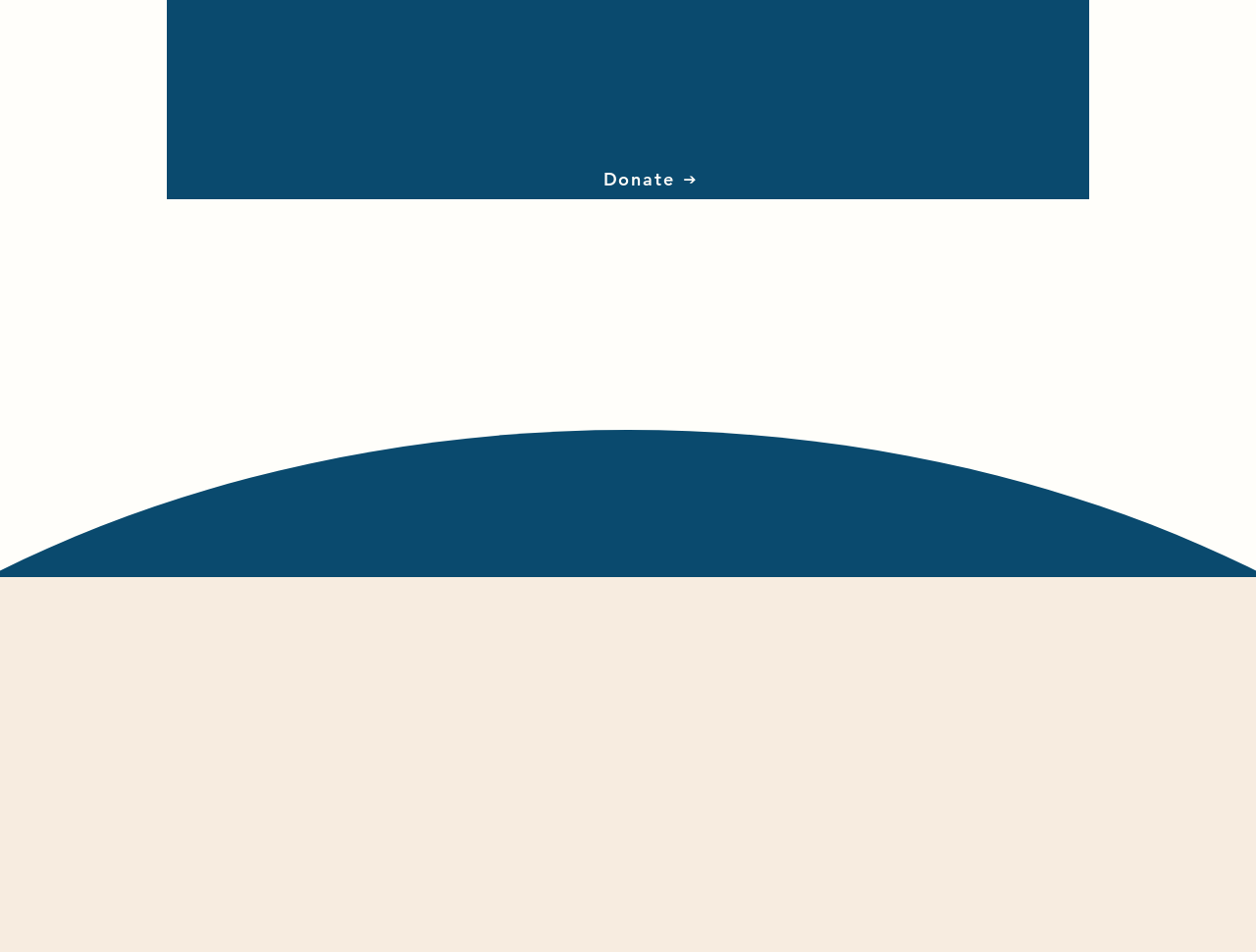What type of organization is 'West Norfolk Wins'?
Using the image as a reference, answer with just one word or a short phrase.

Lottery